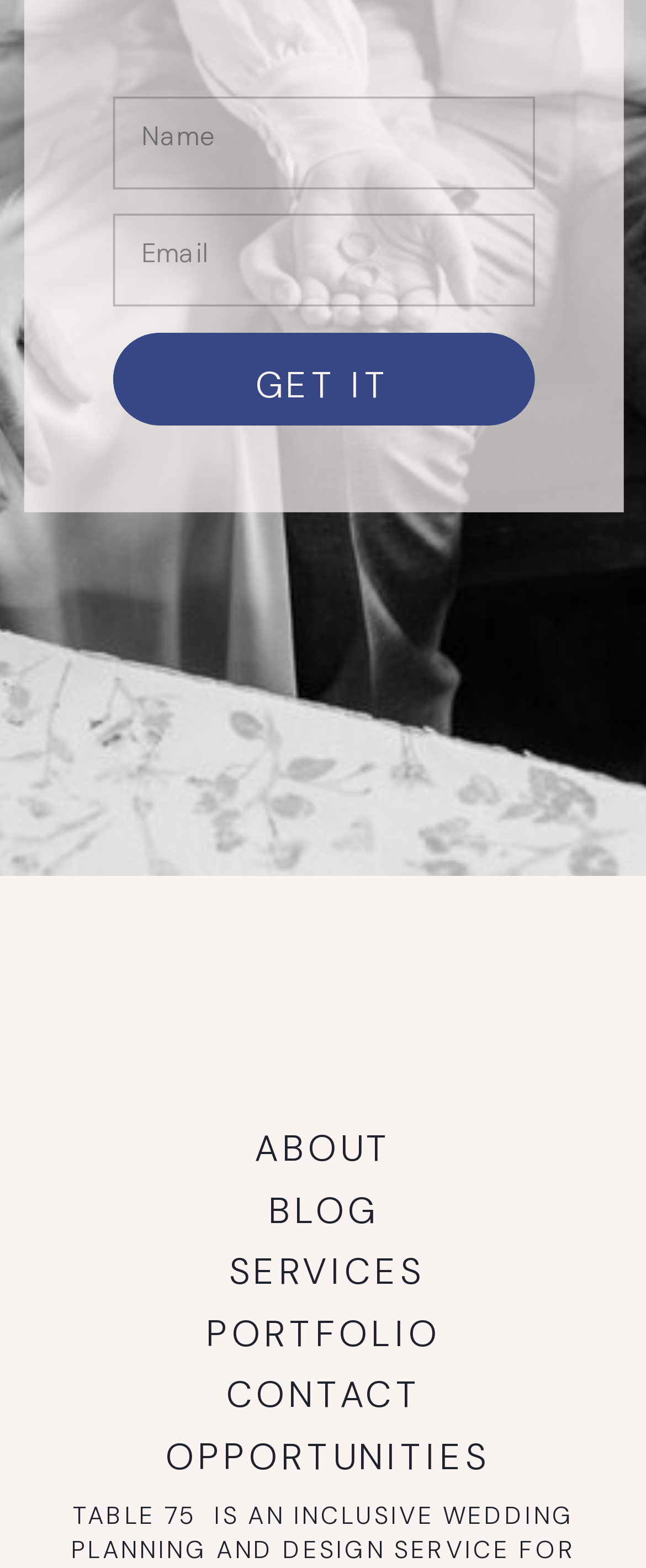Using the provided element description: "contact", determine the bounding box coordinates of the corresponding UI element in the screenshot.

[0.312, 0.874, 0.691, 0.9]